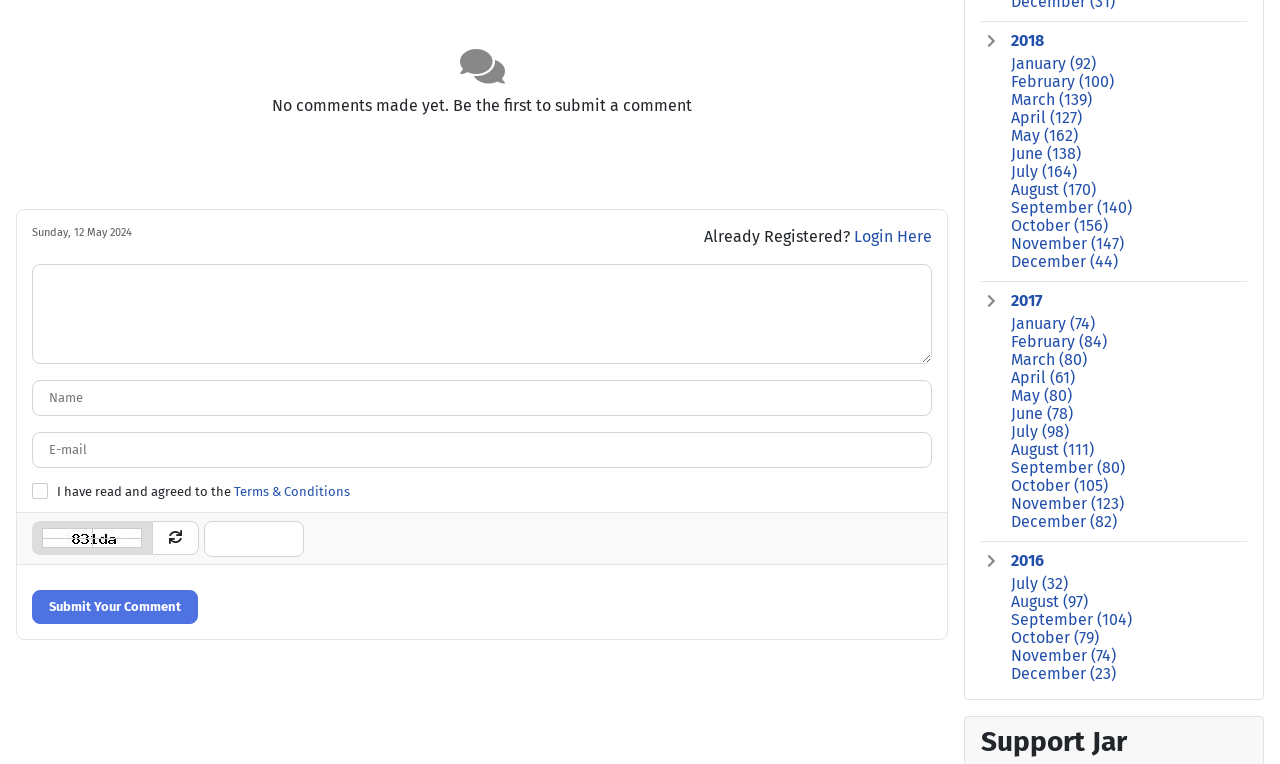Can you identify the bounding box coordinates of the clickable region needed to carry out this instruction: 'Click on the 'Login Here' link'? The coordinates should be four float numbers within the range of 0 to 1, stated as [left, top, right, bottom].

[0.667, 0.298, 0.728, 0.323]